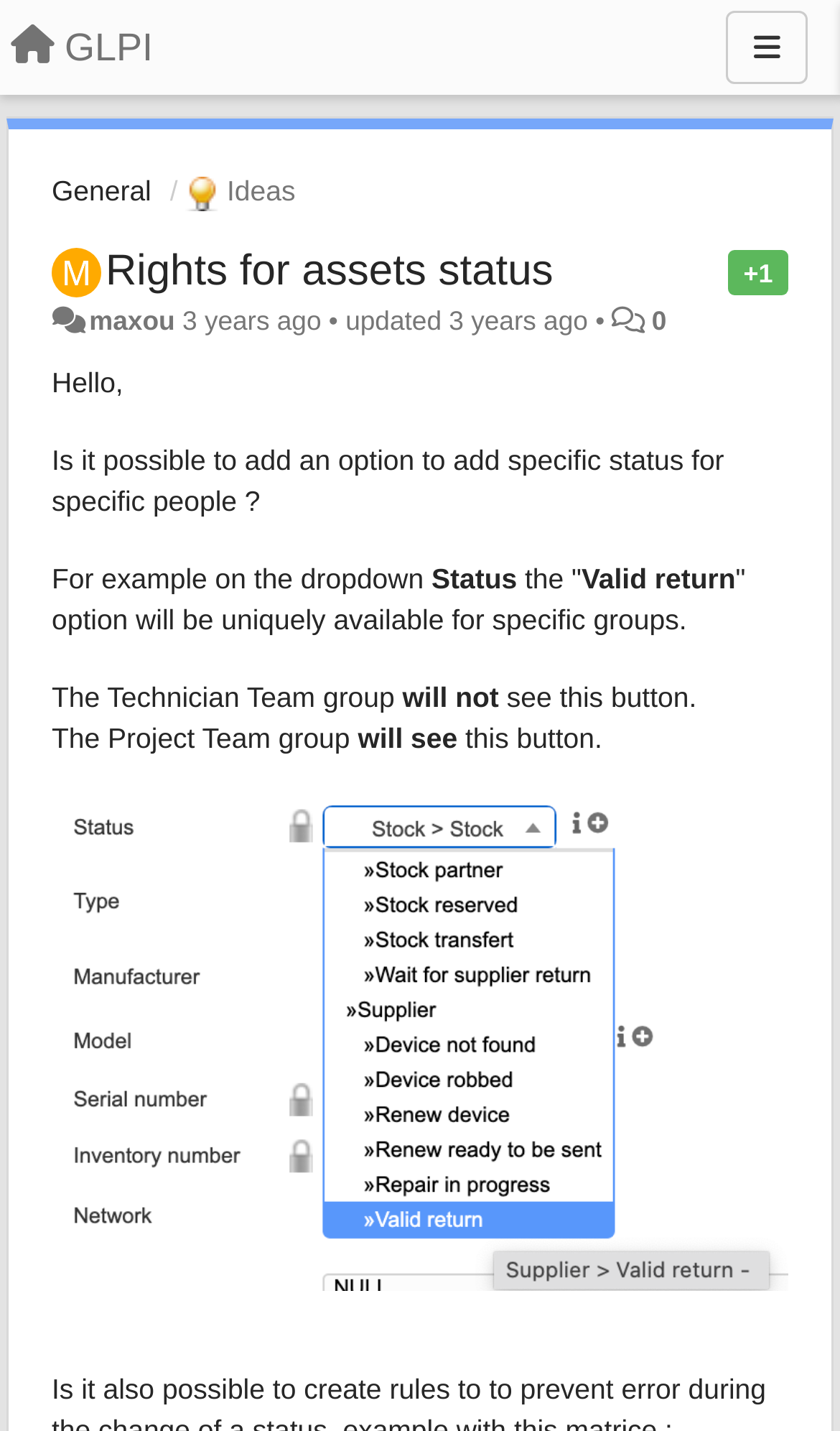Can you give a comprehensive explanation to the question given the content of the image?
What is the name of the team that will not see the button?

I found the answer by reading the text on the page, specifically the sentence 'The Technician Team group will not see this button.' which mentions the team name.